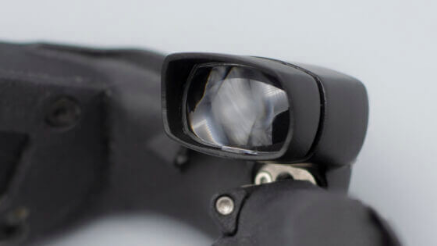Please reply with a single word or brief phrase to the question: 
What is the primary goal of the design?

Enhance user experience